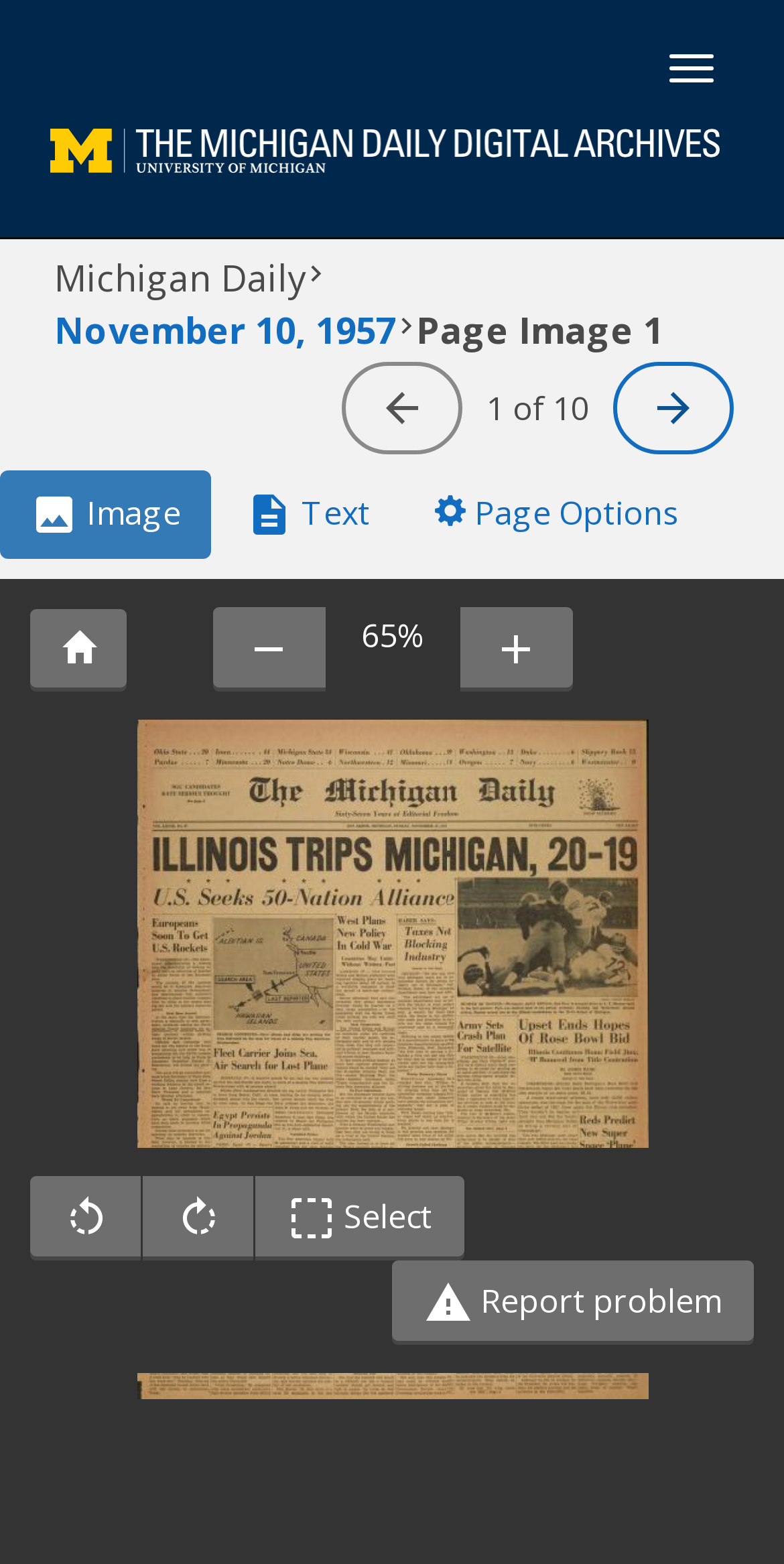Could you indicate the bounding box coordinates of the region to click in order to complete this instruction: "Toggle navigation".

[0.828, 0.023, 0.936, 0.064]